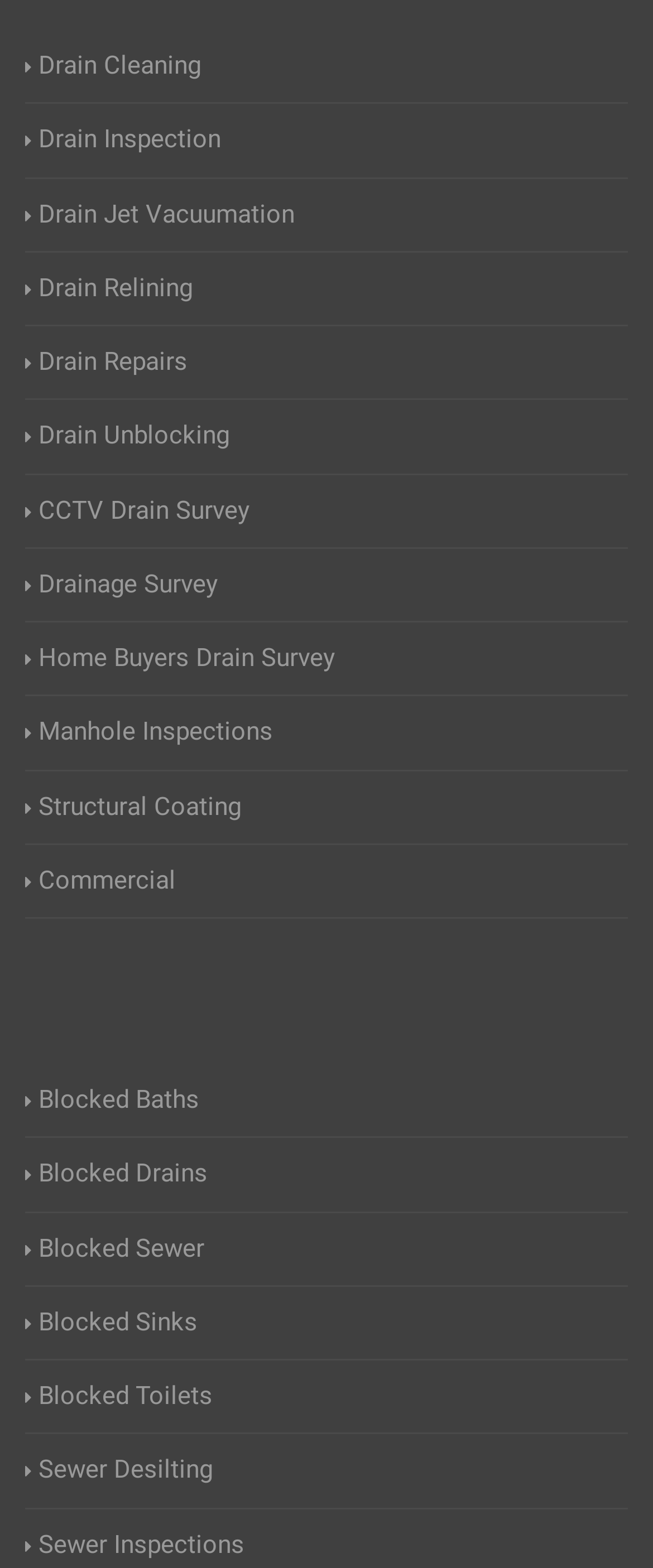Is the website focused on residential or commercial services?
From the image, respond with a single word or phrase.

Both